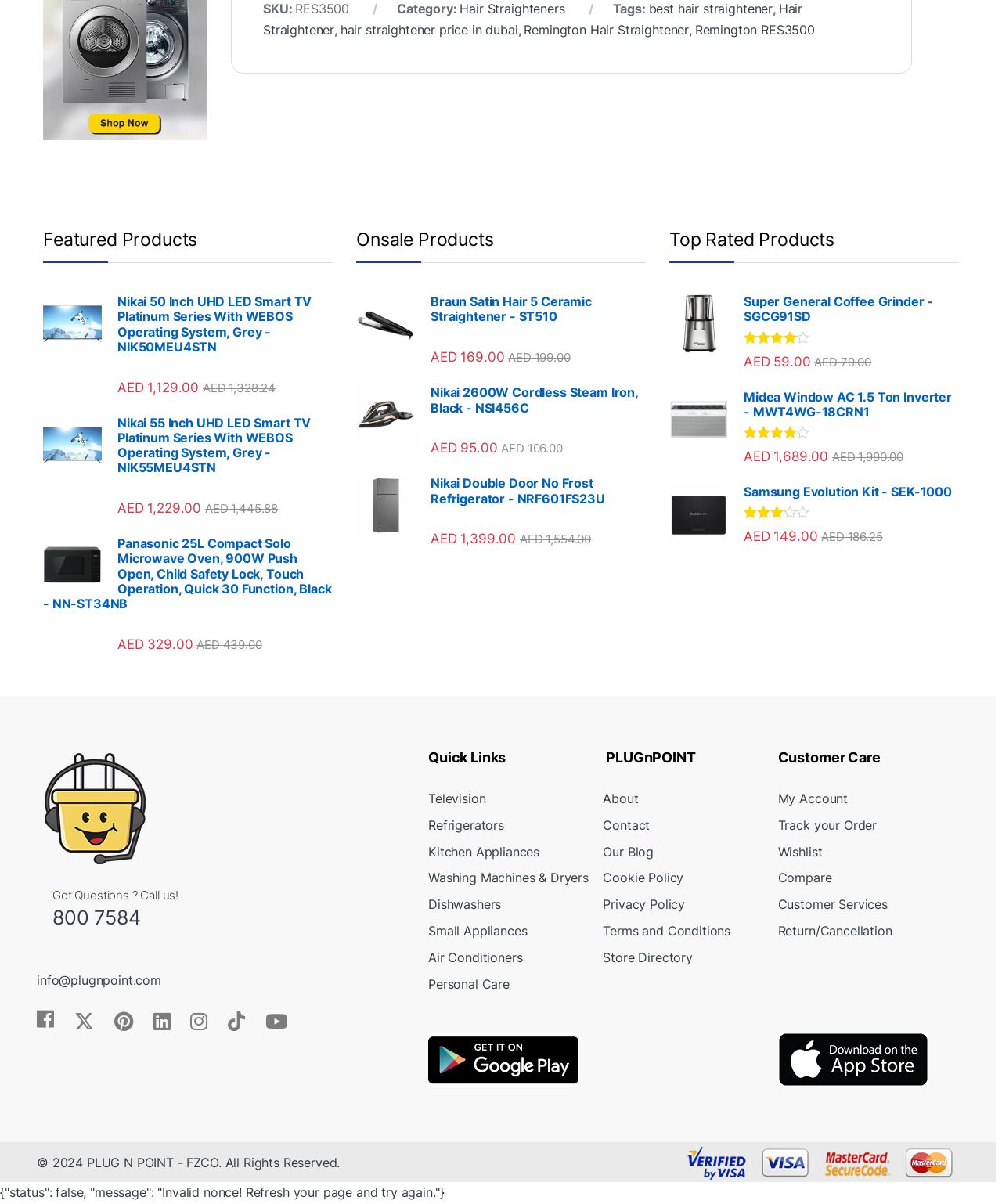For the given element description hair straightener price in dubai, determine the bounding box coordinates of the UI element. The coordinates should follow the format (top-left x, top-left y, bottom-right x, bottom-right y) and be within the range of 0 to 1.

[0.34, 0.018, 0.517, 0.031]